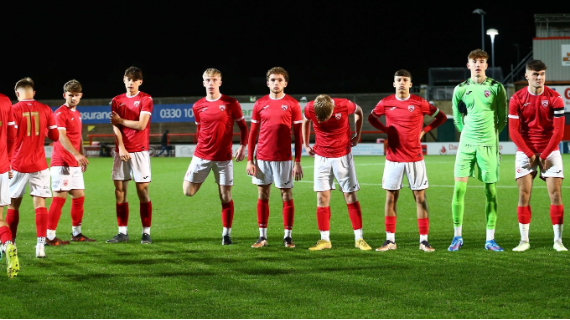Generate a complete and detailed caption for the image.

The image features a group of young football players lined up on the pitch, showcasing their team spirit during the EFL Youth Development Week. Clad in vibrant red jerseys and white shorts, the players exhibit a mix of concentration and camaraderie. They stand in a semi-circle, with some players seemingly in motion, indicating the dynamic nature of their involvement in the game. The goalkeeper, dressed in striking green attire, stands out prominently in the lineup. The background reveals floodlights illuminating the field, hinting at a competitive evening match. This moment captures the essence of youth development in football, reflecting the enthusiasm and teamwork necessary for the growth of aspiring athletes in the sport.